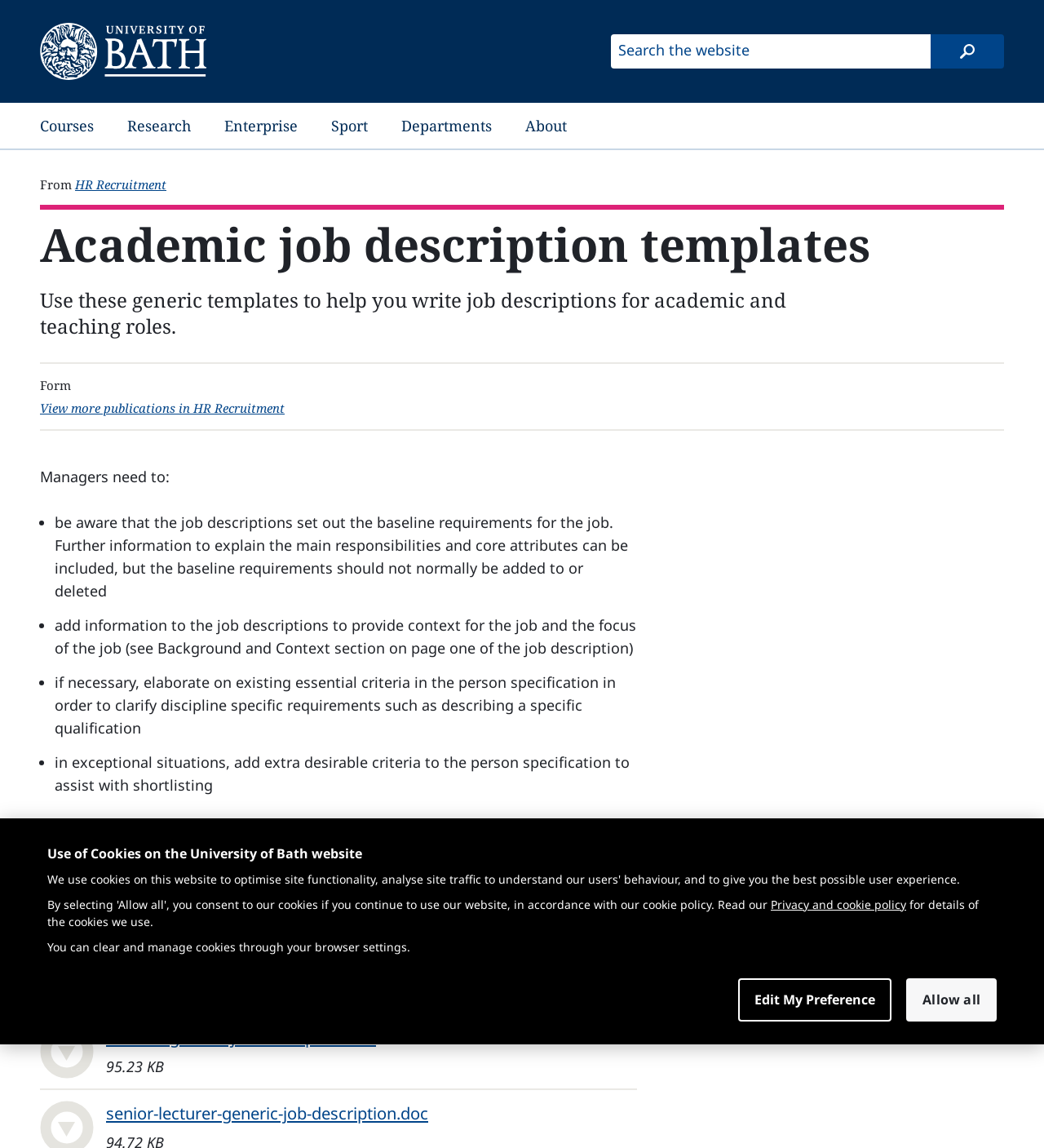Please specify the bounding box coordinates of the clickable region necessary for completing the following instruction: "Download senior-lecturer-generic-job-description.doc". The coordinates must consist of four float numbers between 0 and 1, i.e., [left, top, right, bottom].

[0.102, 0.96, 0.41, 0.98]